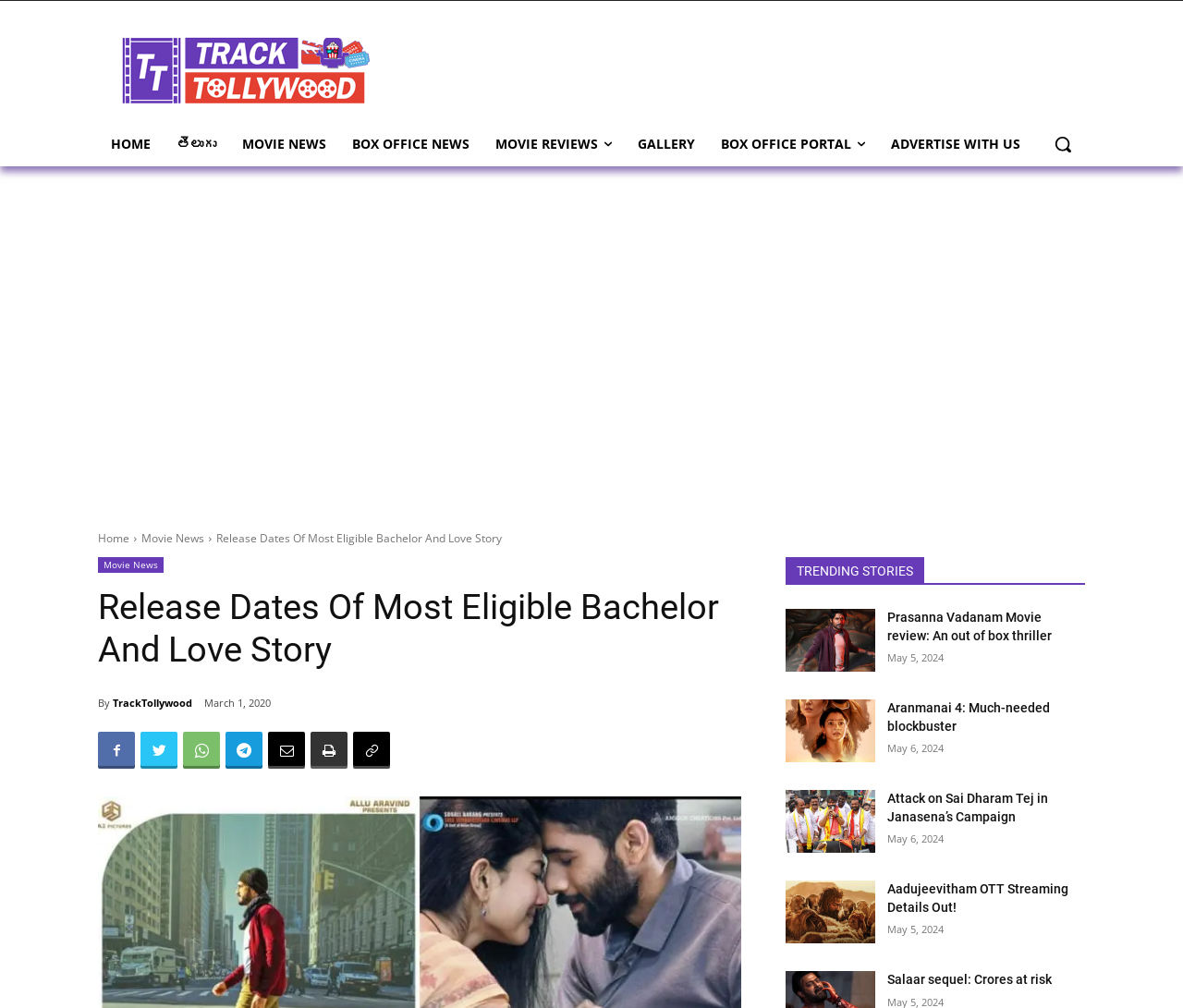Determine the bounding box coordinates for the region that must be clicked to execute the following instruction: "Check the trending story 'Prasanna Vadanam Movie review: An out of box thriller'".

[0.664, 0.604, 0.74, 0.666]